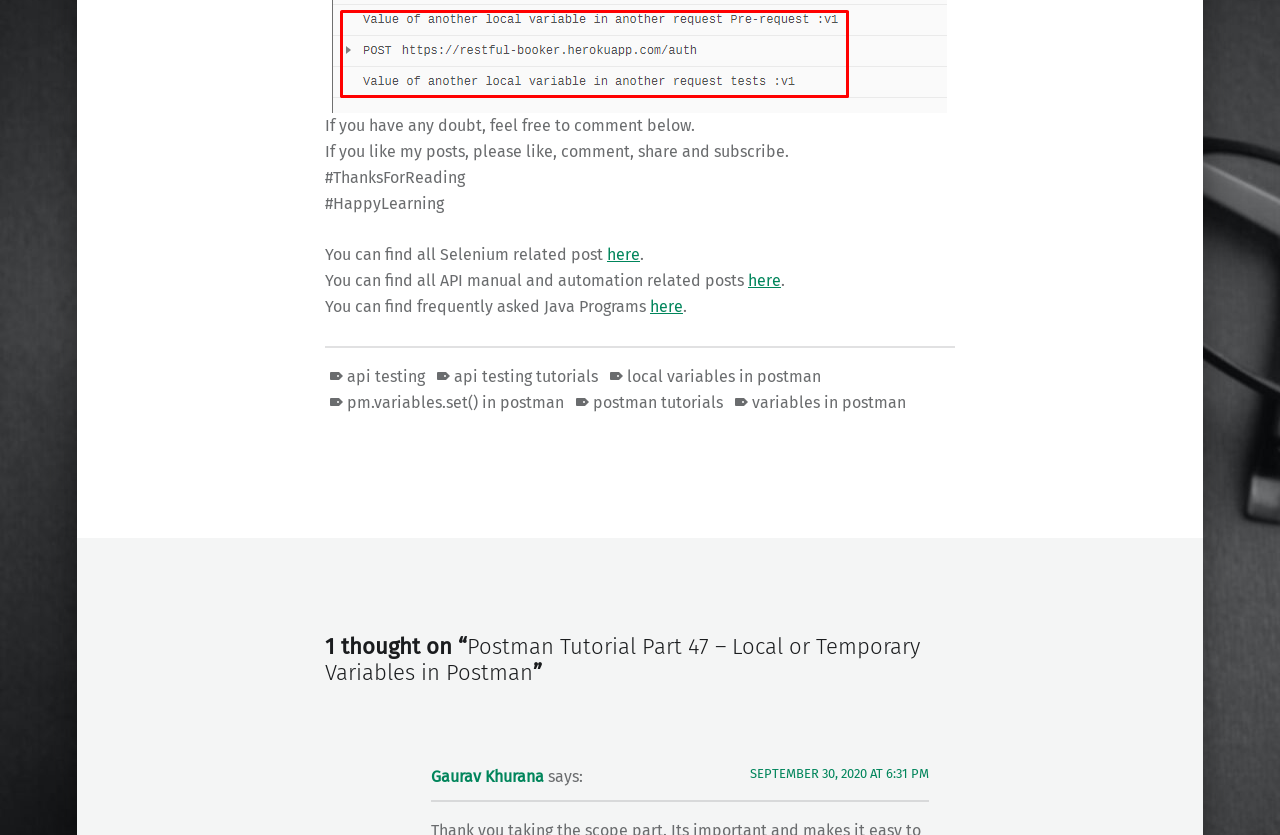Use a single word or phrase to answer the following:
What is the date of the comment?

SEPTEMBER 30, 2020